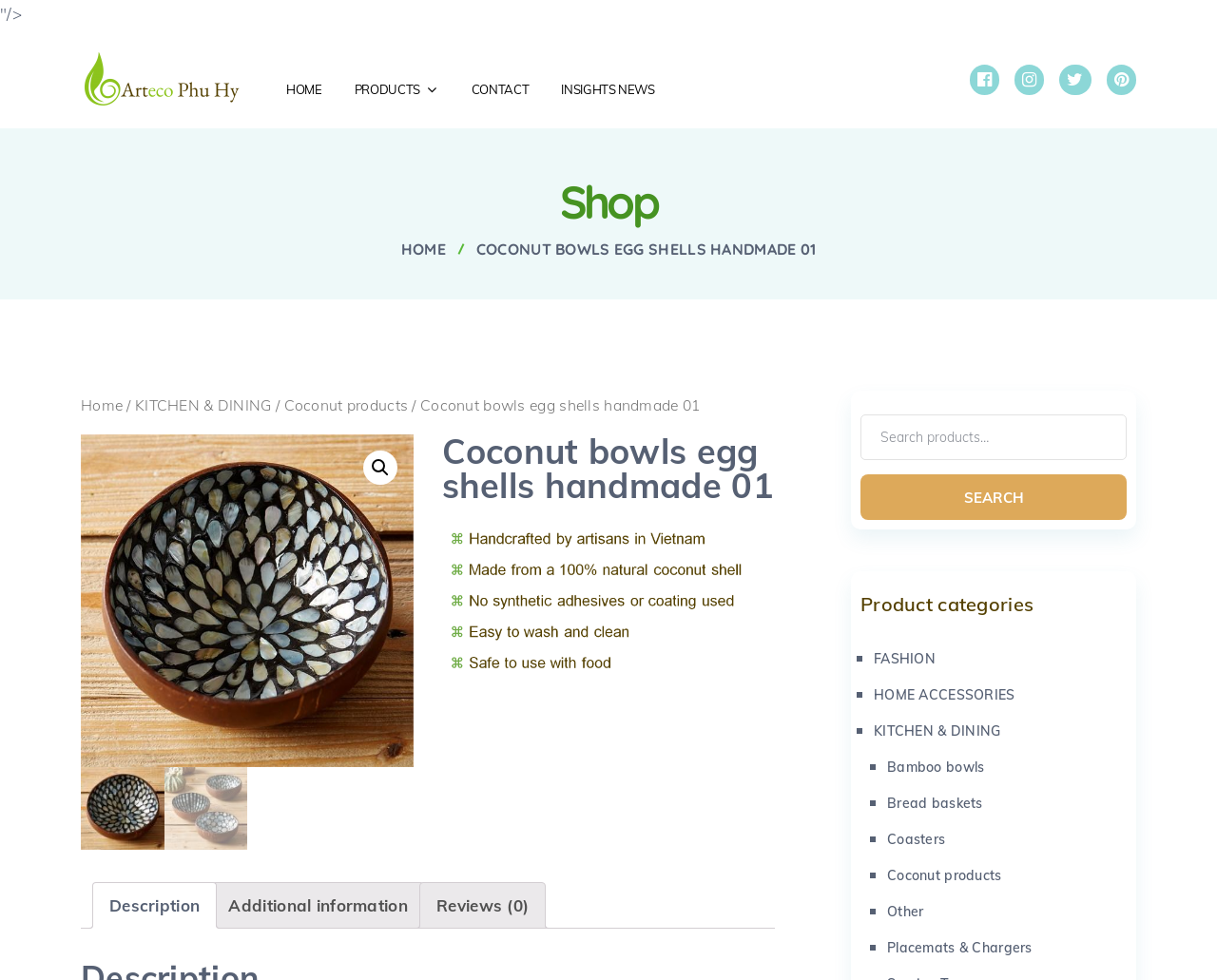What are the product categories listed on this webpage?
Please look at the screenshot and answer using one word or phrase.

FASHION, HOME ACCESSORIES, KITCHEN & DINING, etc.